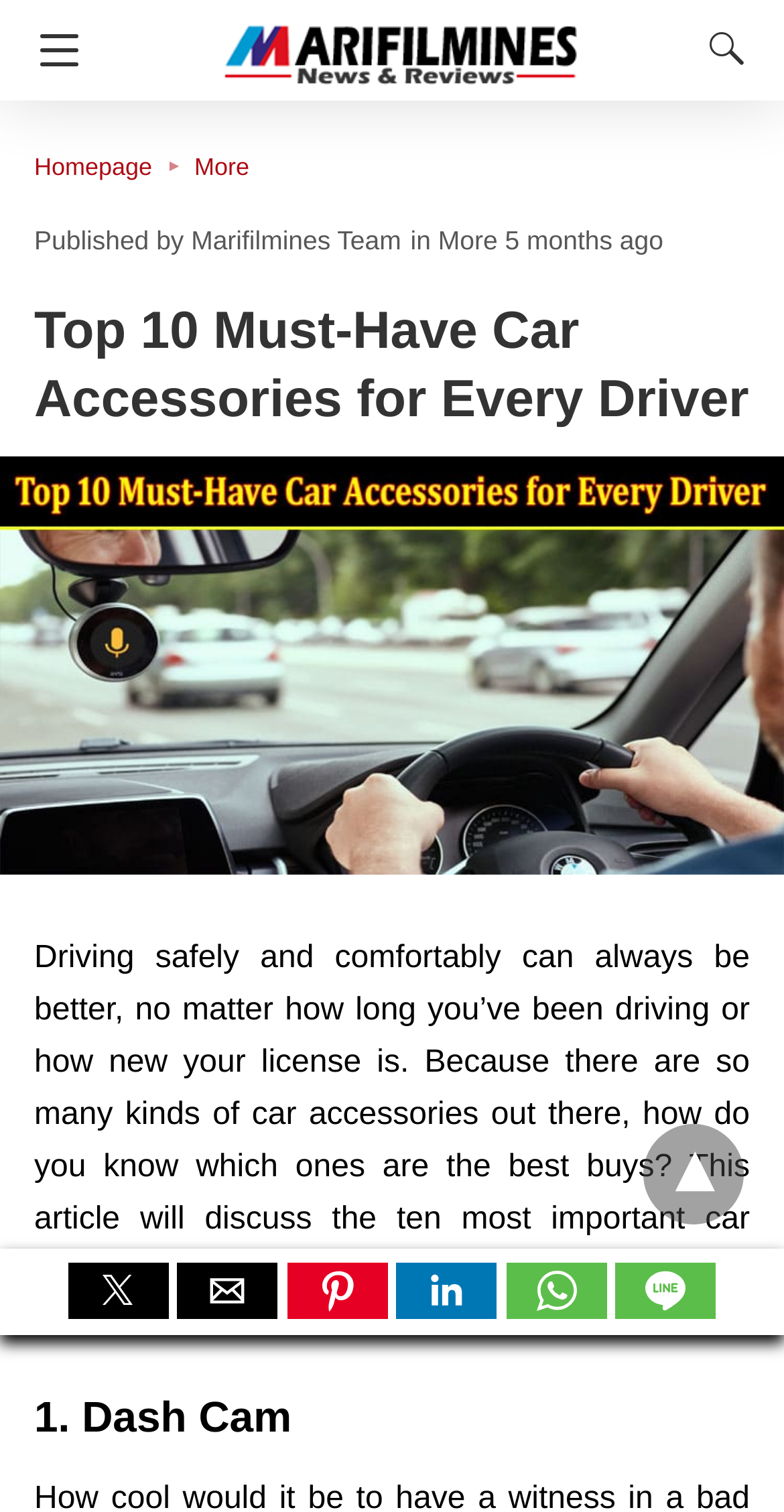Analyze the image and deliver a detailed answer to the question: How many car accessories are discussed in the article?

The title of the article mentions 'Top 10 Must-Have Car Accessories for Every Driver', which implies that the article will discuss 10 car accessories.